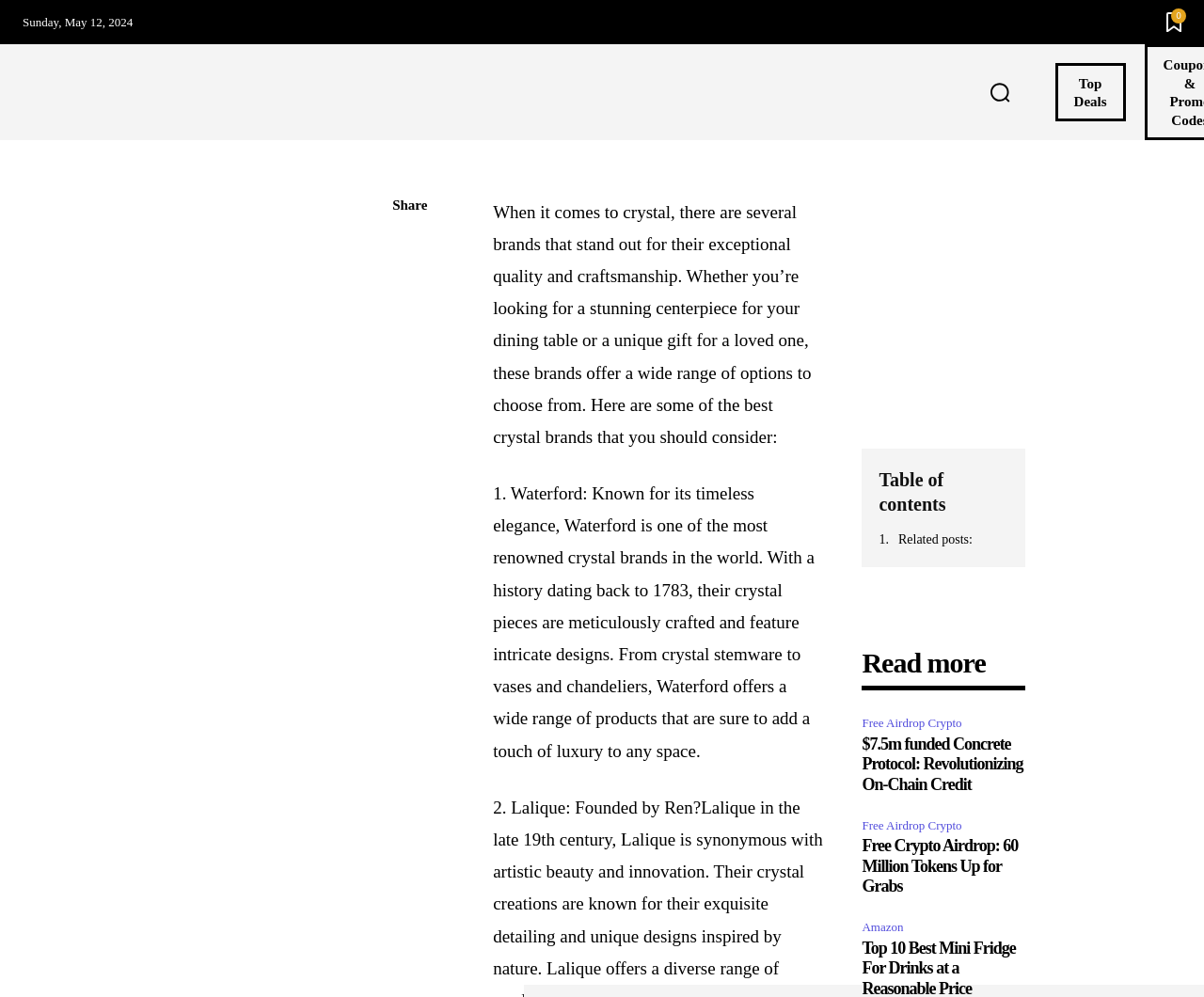Identify the bounding box coordinates for the element you need to click to achieve the following task: "Check out Top Deals". The coordinates must be four float values ranging from 0 to 1, formatted as [left, top, right, bottom].

[0.876, 0.063, 0.935, 0.122]